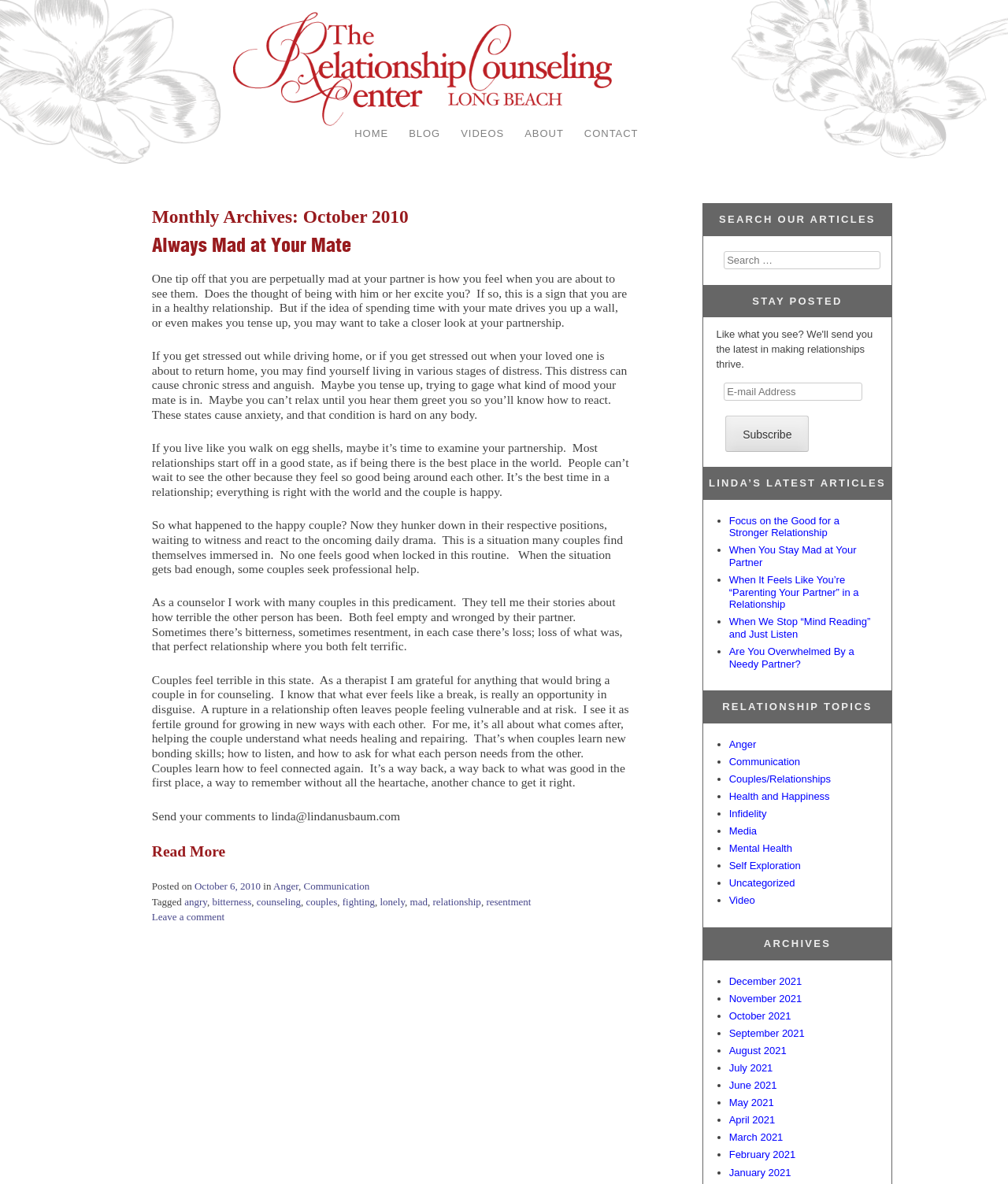How can I stay updated with the latest articles on this webpage?
Could you give a comprehensive explanation in response to this question?

I saw a section titled 'STAY POSTED' with a textbox labeled 'E-mail Address' and a button labeled 'Subscribe', which suggests that users can stay updated with the latest articles by subscribing to the newsletter.